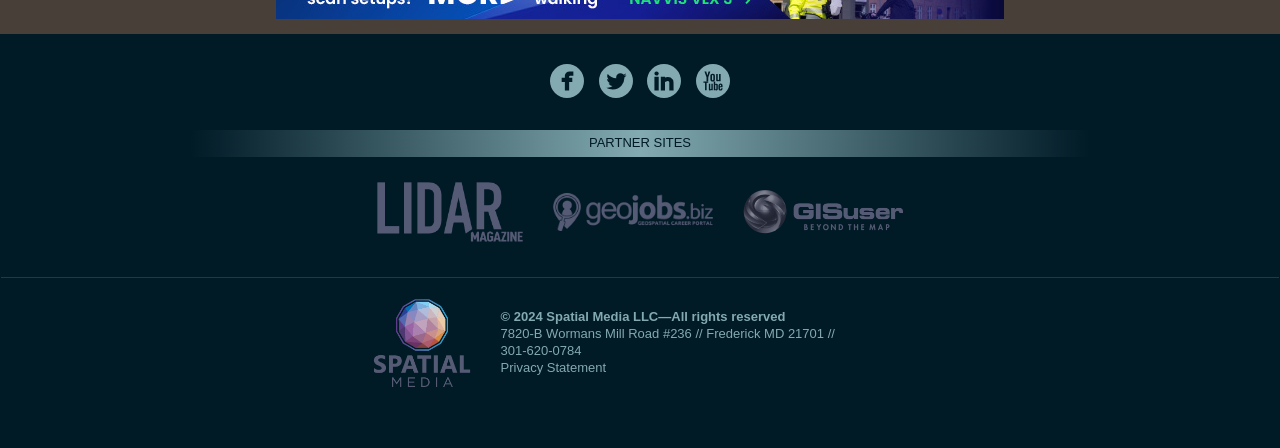How many partner sites are linked?
Using the picture, provide a one-word or short phrase answer.

4